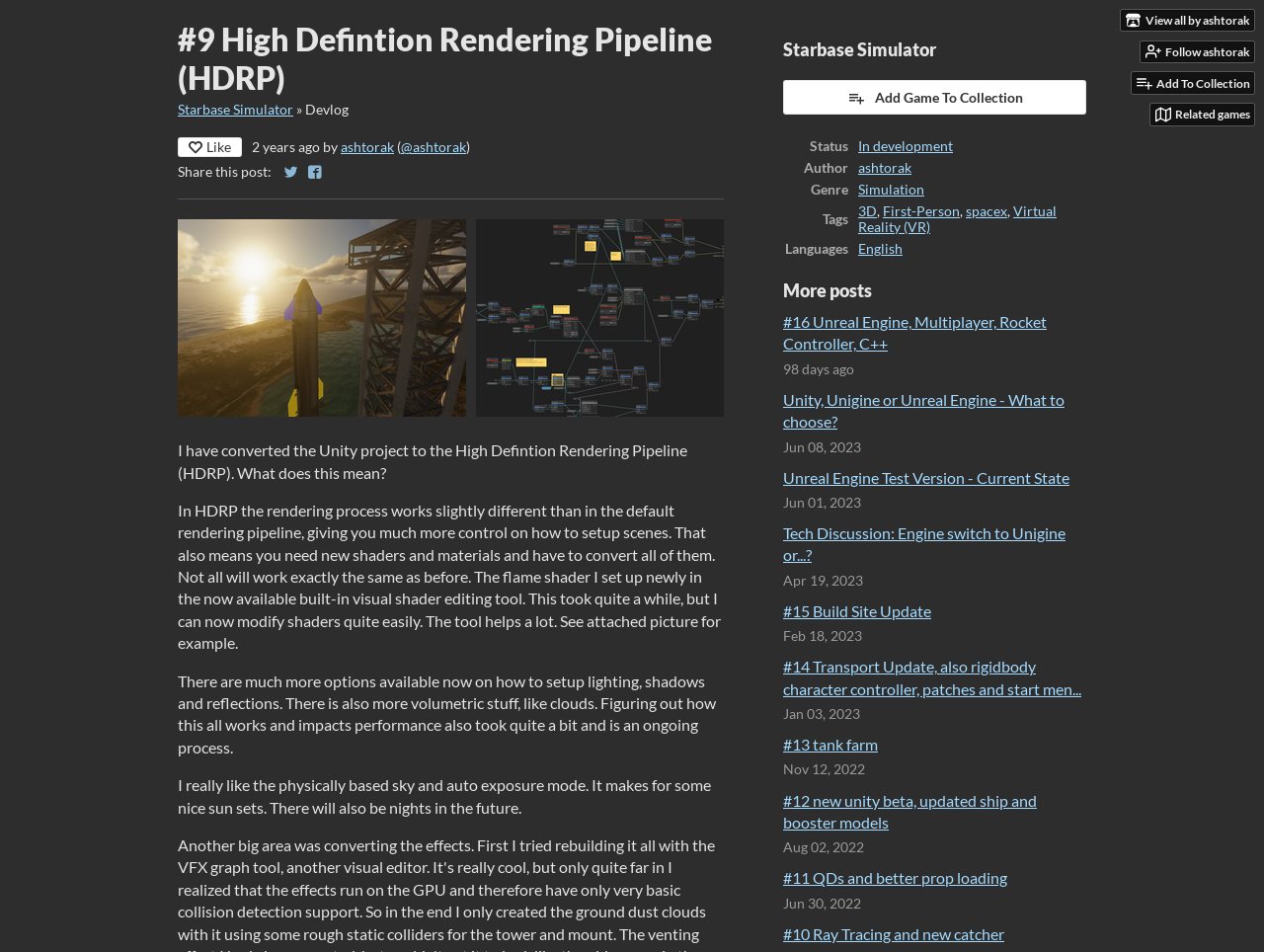Locate the bounding box coordinates of the clickable area to execute the instruction: "Share this post on Twitter". Provide the coordinates as four float numbers between 0 and 1, represented as [left, top, right, bottom].

[0.225, 0.172, 0.236, 0.192]